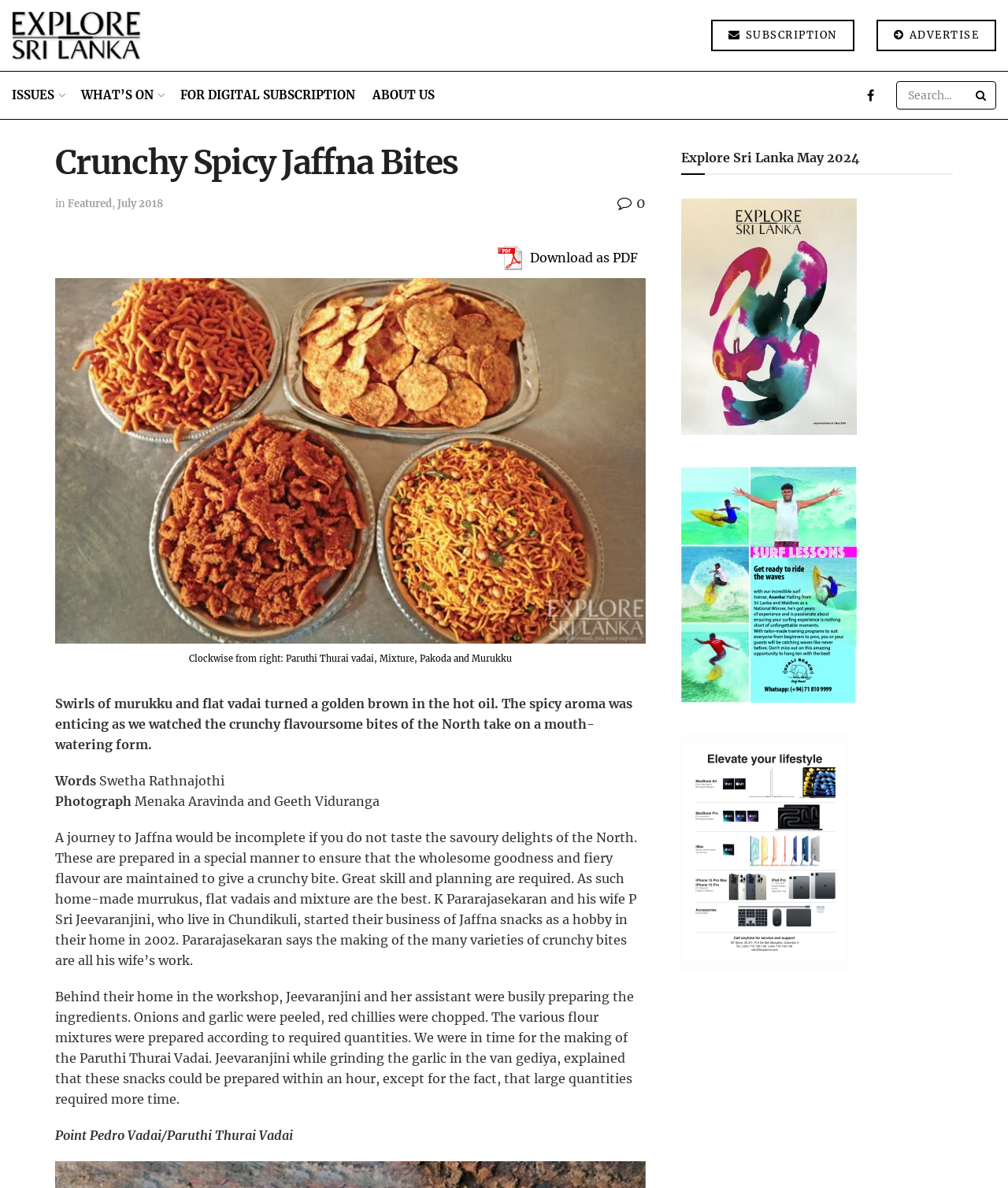Using the element description FOR DIGITAL SUBSCRIPTION, predict the bounding box coordinates for the UI element. Provide the coordinates in (top-left x, top-left y, bottom-right x, bottom-right y) format with values ranging from 0 to 1.

[0.179, 0.06, 0.352, 0.1]